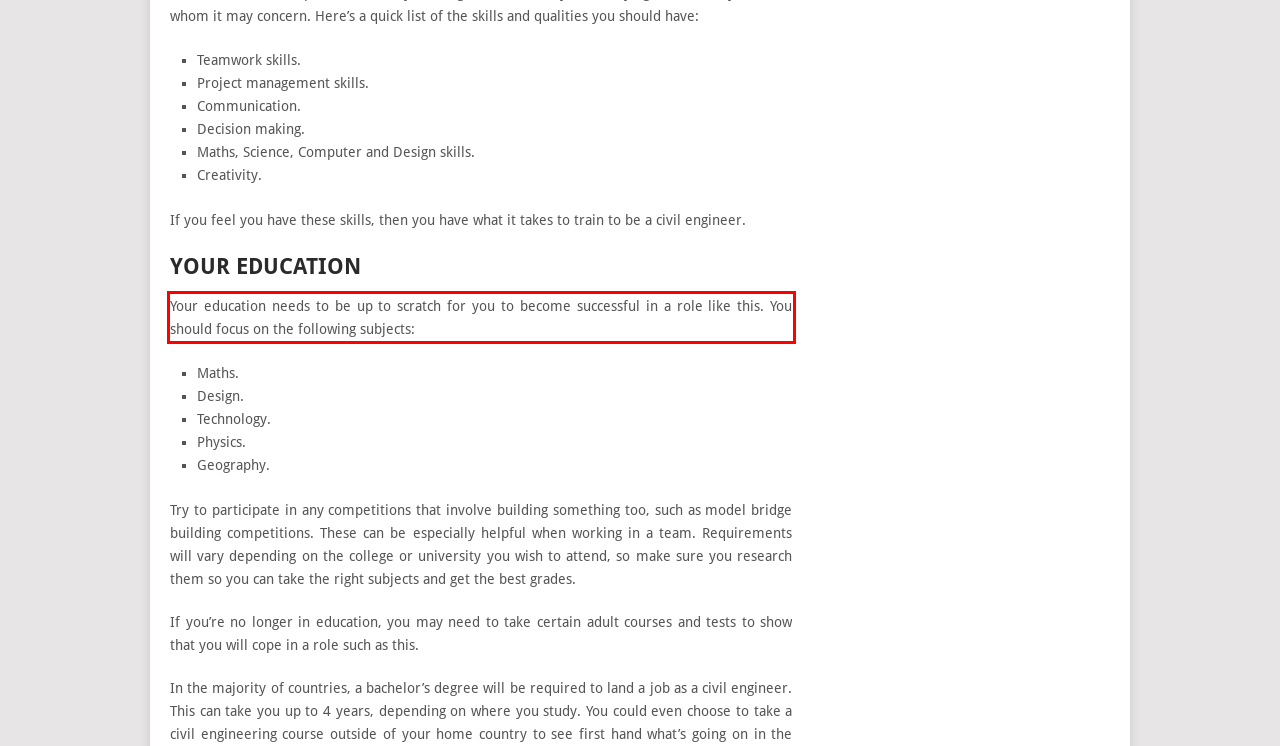Analyze the screenshot of the webpage and extract the text from the UI element that is inside the red bounding box.

Your education needs to be up to scratch for you to become successful in a role like this. You should focus on the following subjects: